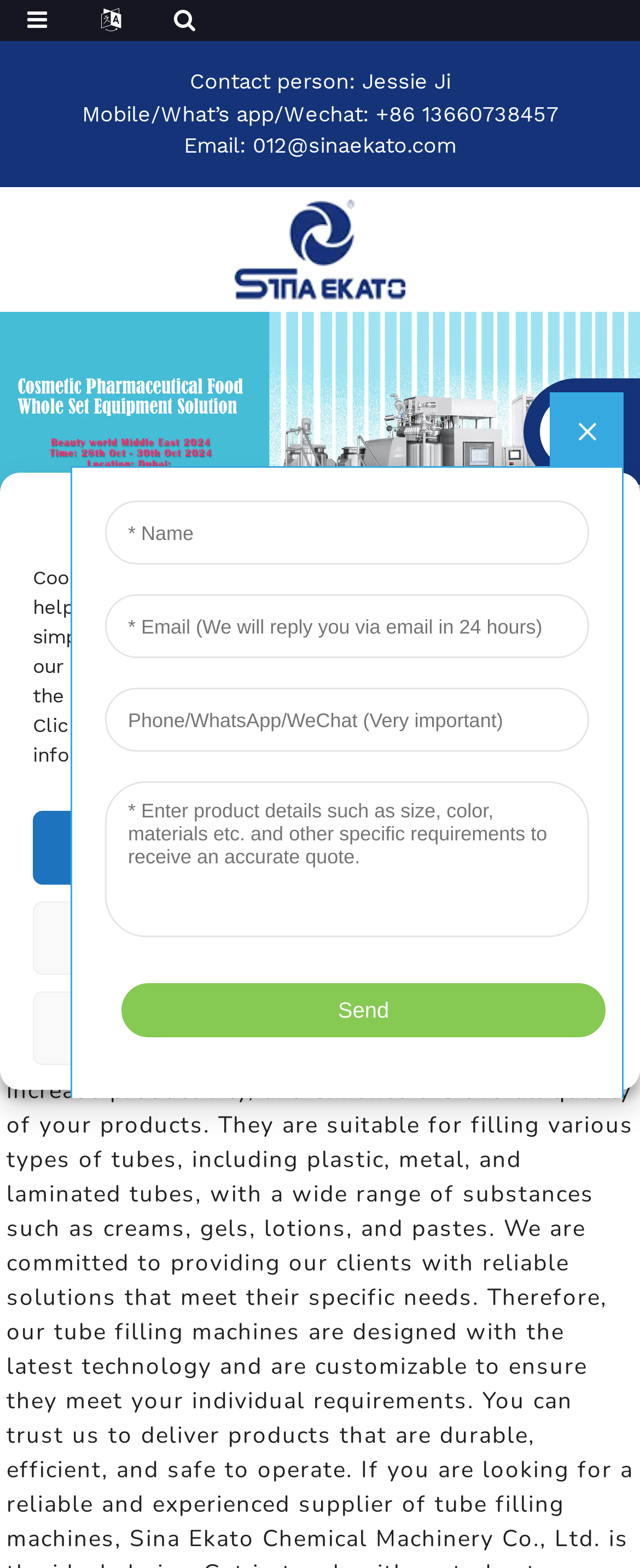Locate the UI element that matches the description Tube Filling Machine in the webpage screenshot. Return the bounding box coordinates in the format (top-left x, top-left y, bottom-right x, bottom-right y), with values ranging from 0 to 1.

[0.384, 0.401, 0.689, 0.416]